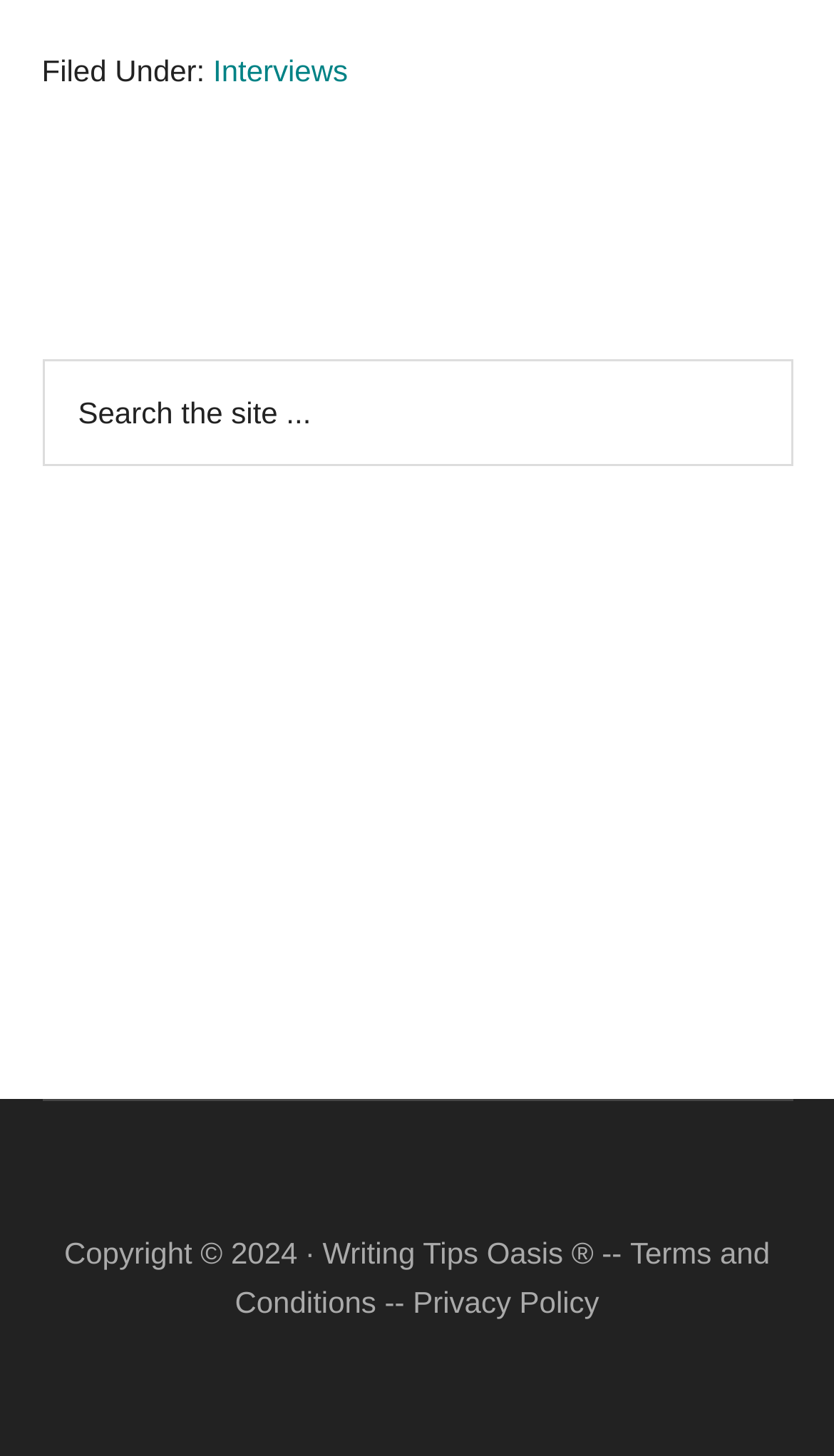For the following element description, predict the bounding box coordinates in the format (top-left x, top-left y, bottom-right x, bottom-right y). All values should be floating point numbers between 0 and 1. Description: Privacy Policy

[0.495, 0.883, 0.718, 0.906]